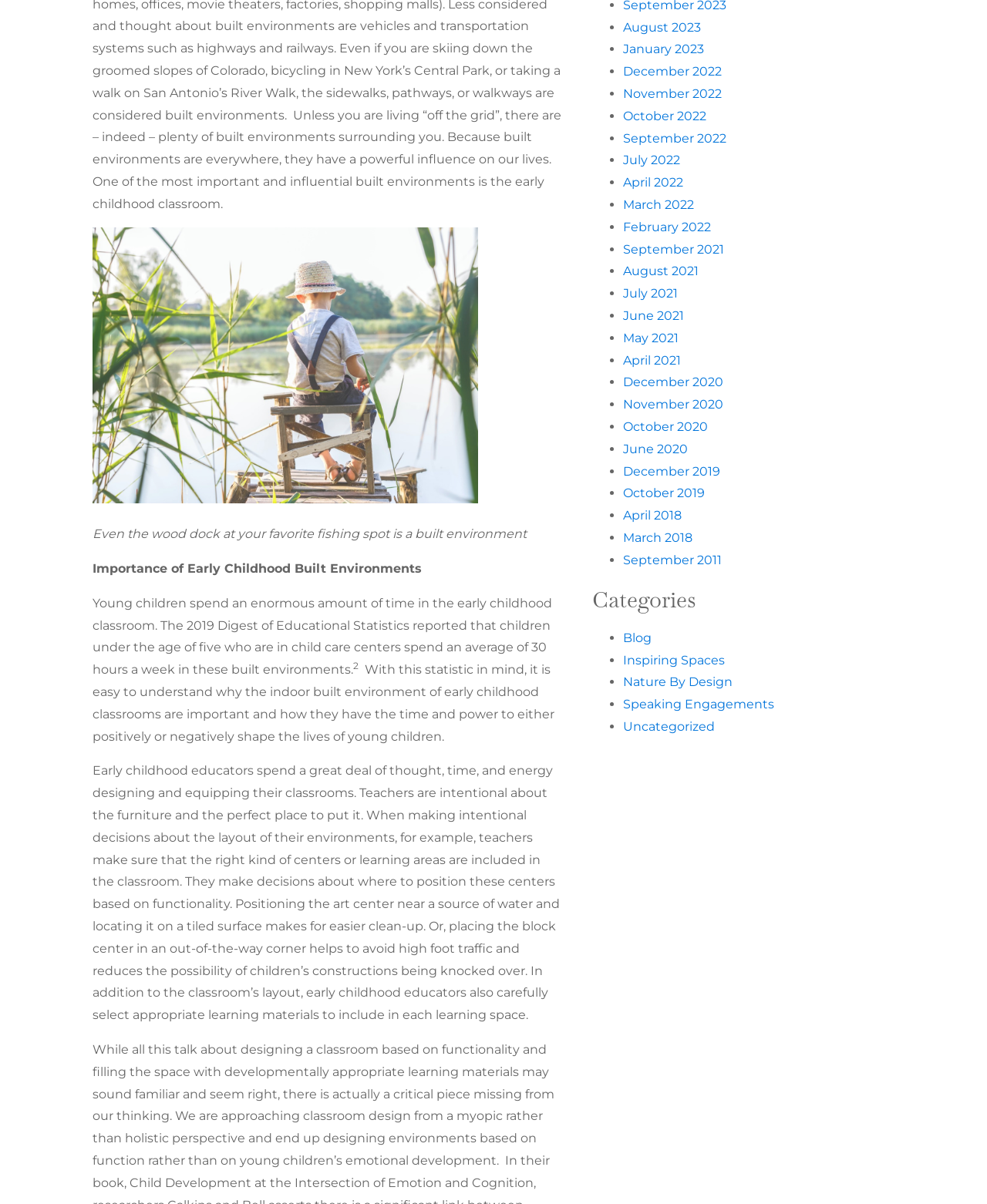Locate the UI element described as follows: "Blog". Return the bounding box coordinates as four float numbers between 0 and 1 in the order [left, top, right, bottom].

[0.631, 0.524, 0.66, 0.536]